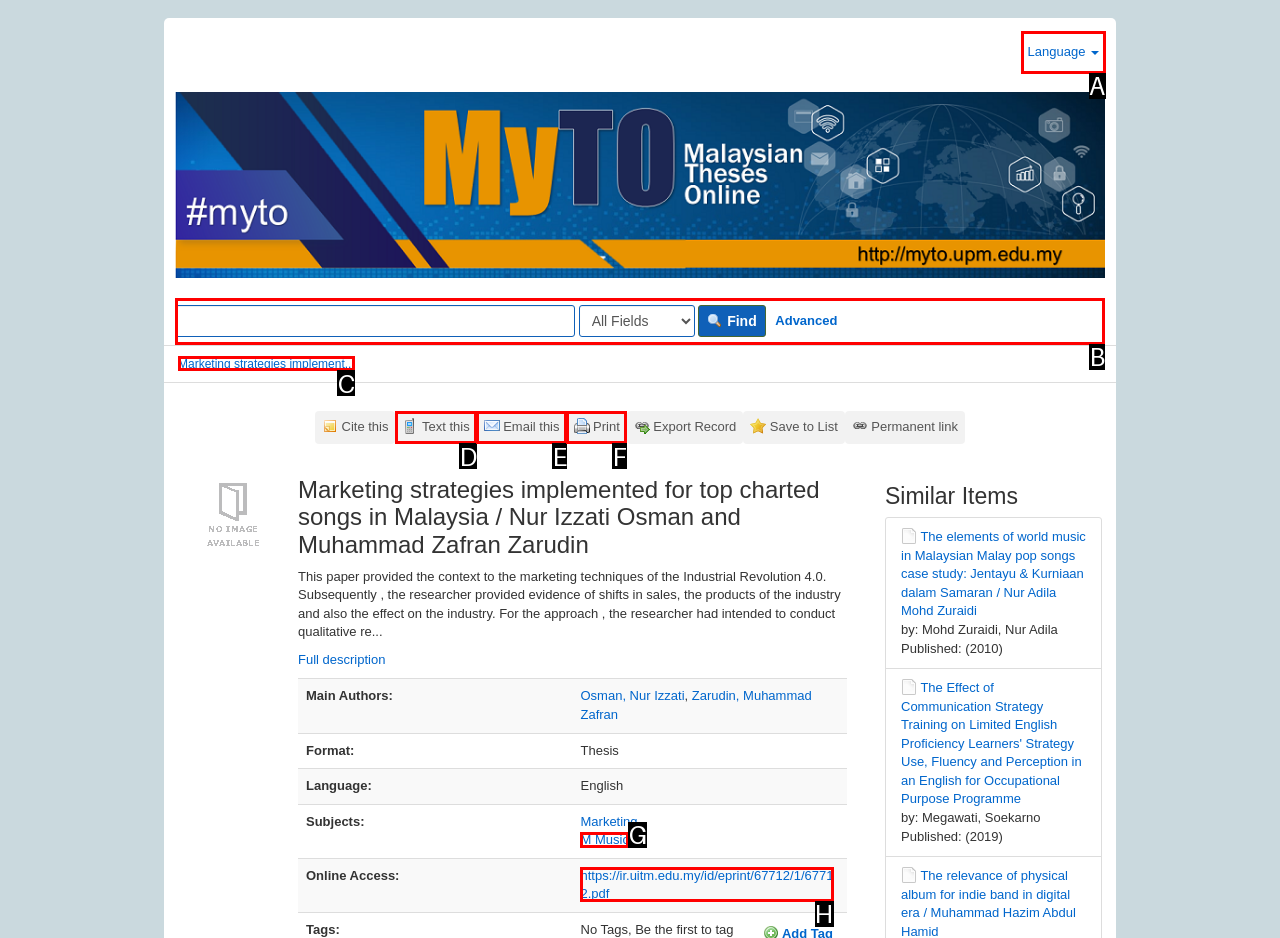Look at the highlighted elements in the screenshot and tell me which letter corresponds to the task: Search for a term.

B